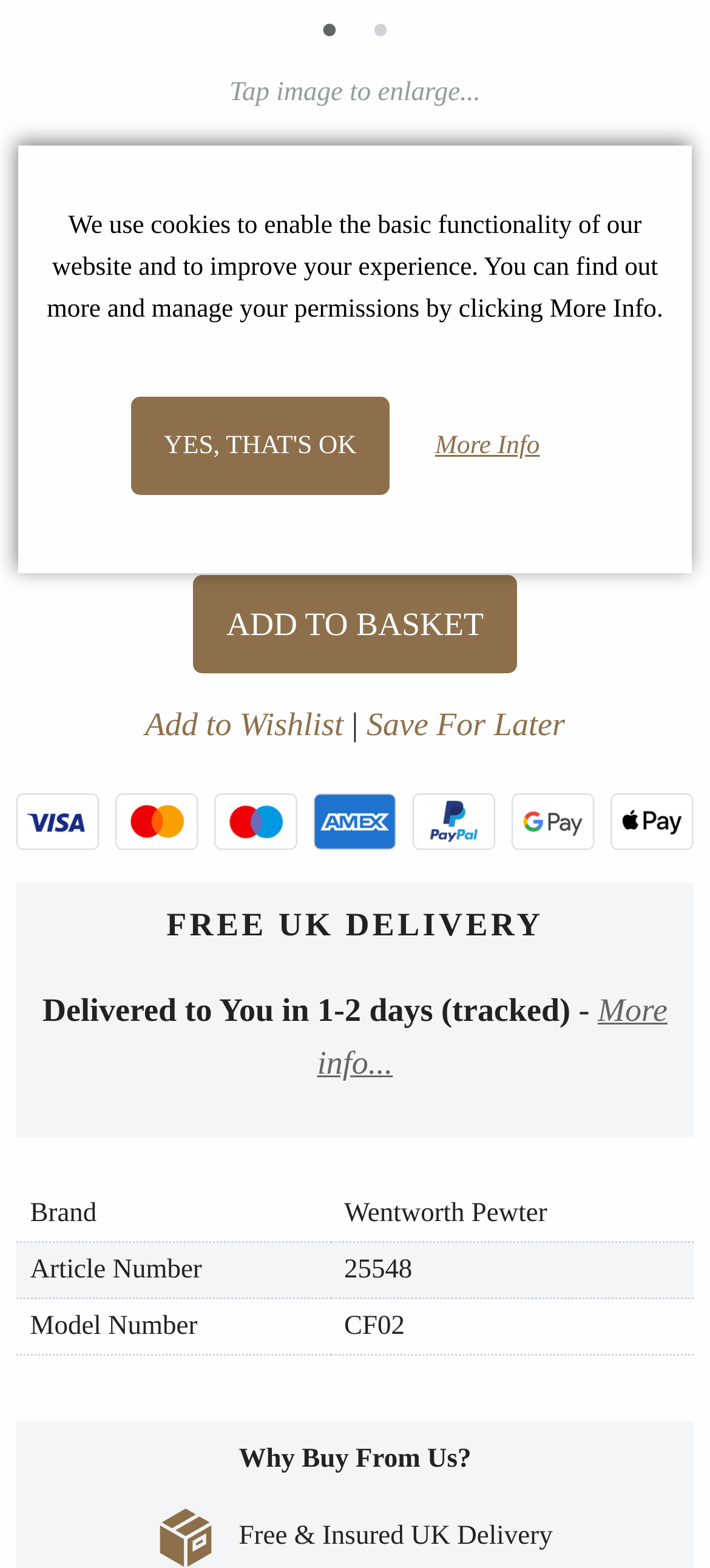Using the provided description: "More info...", find the bounding box coordinates of the corresponding UI element. The output should be four float numbers between 0 and 1, in the format [left, top, right, bottom].

[0.447, 0.632, 0.94, 0.689]